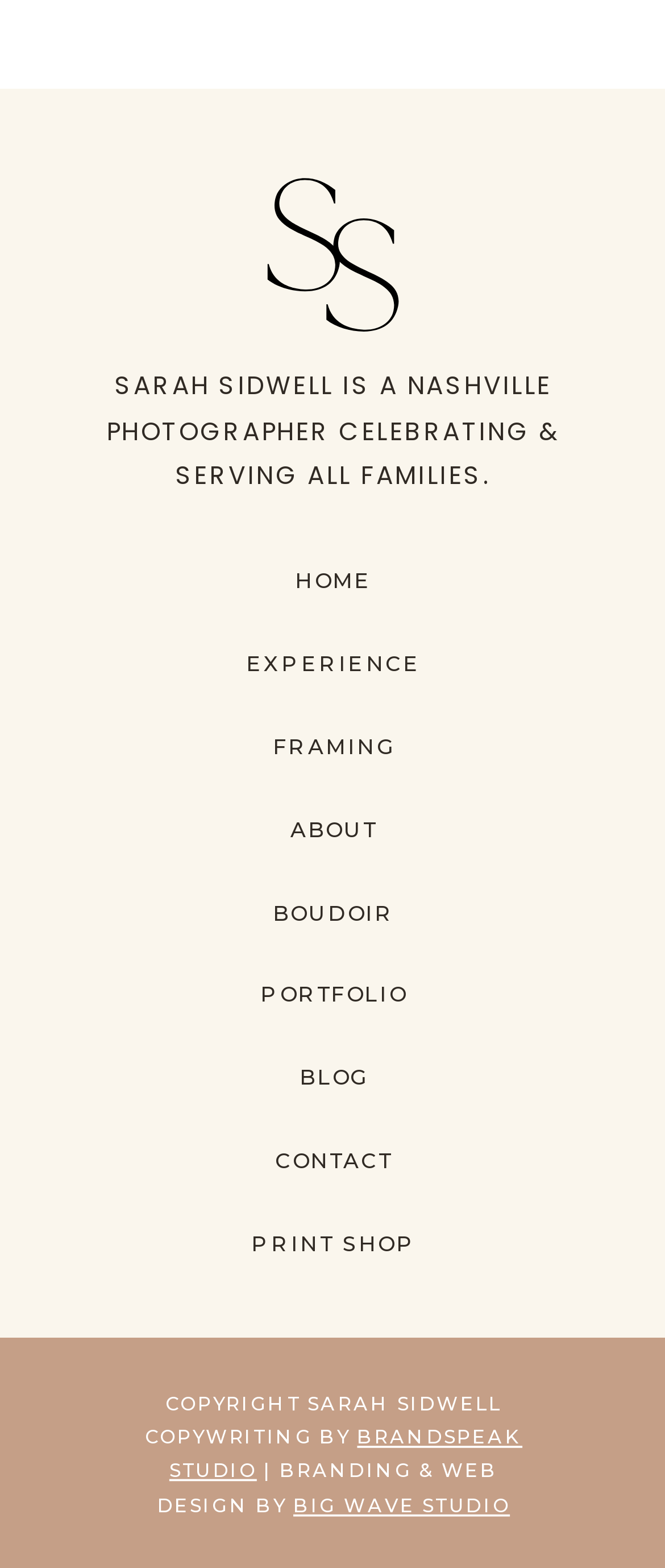Determine the bounding box coordinates of the region that needs to be clicked to achieve the task: "read about the photographer".

[0.344, 0.518, 0.659, 0.54]